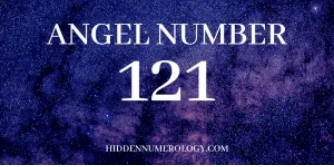Give a one-word or one-phrase response to the question: 
What does the number 121 symbolize?

New beginnings